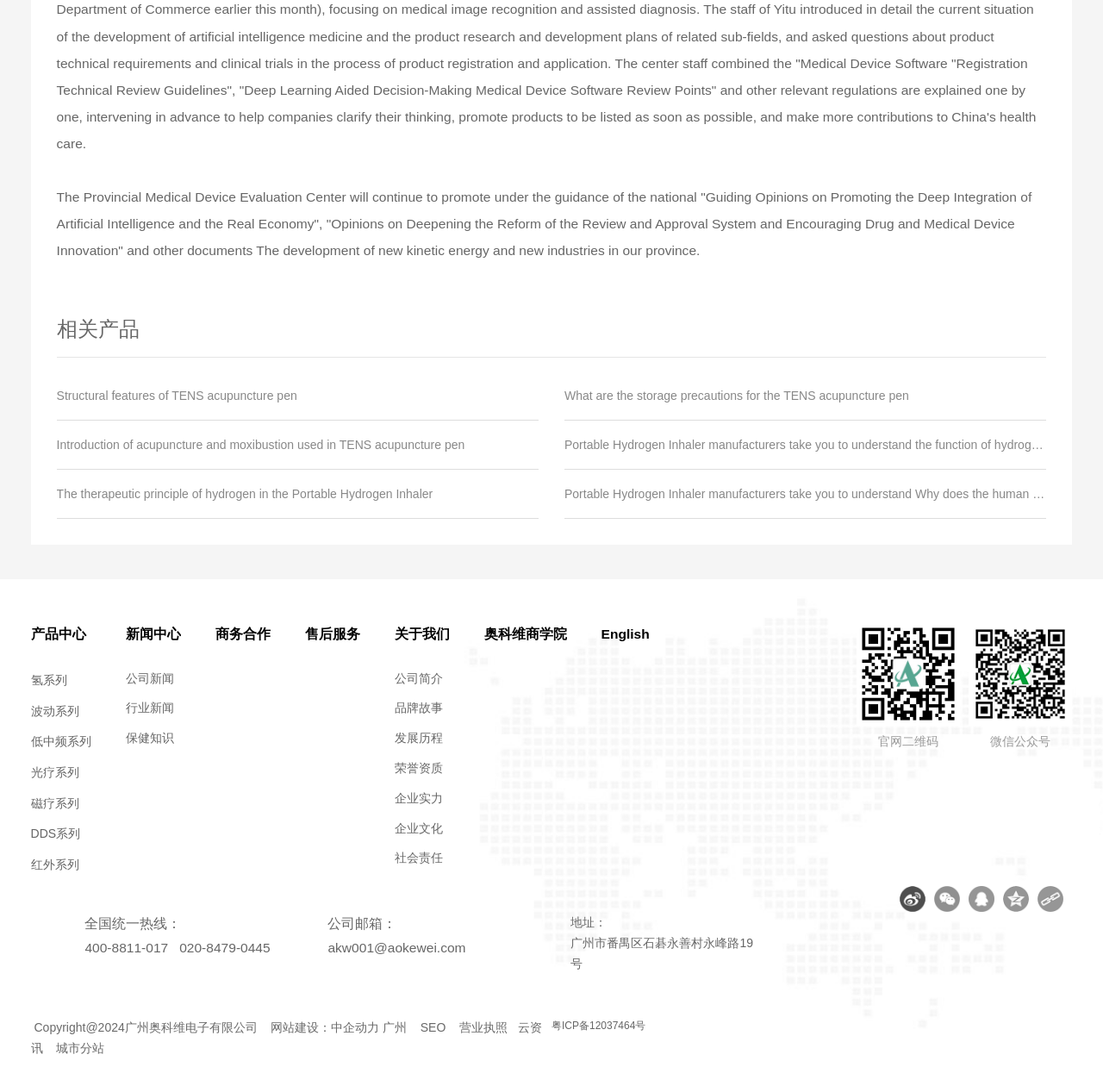What is the language of the webpage?
Please provide a single word or phrase based on the screenshot.

Chinese